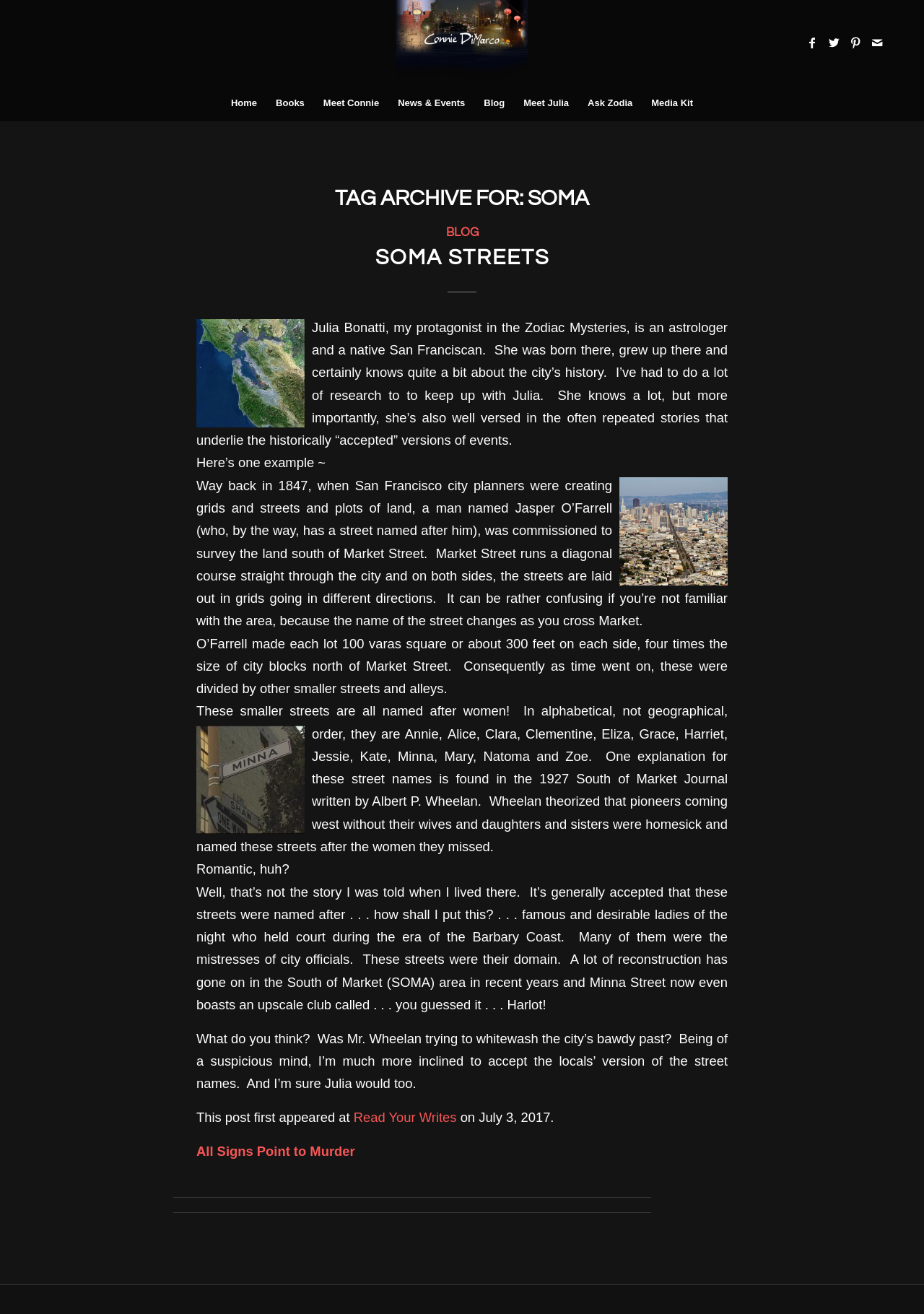Please mark the bounding box coordinates of the area that should be clicked to carry out the instruction: "Click on the Facebook link".

[0.867, 0.024, 0.891, 0.041]